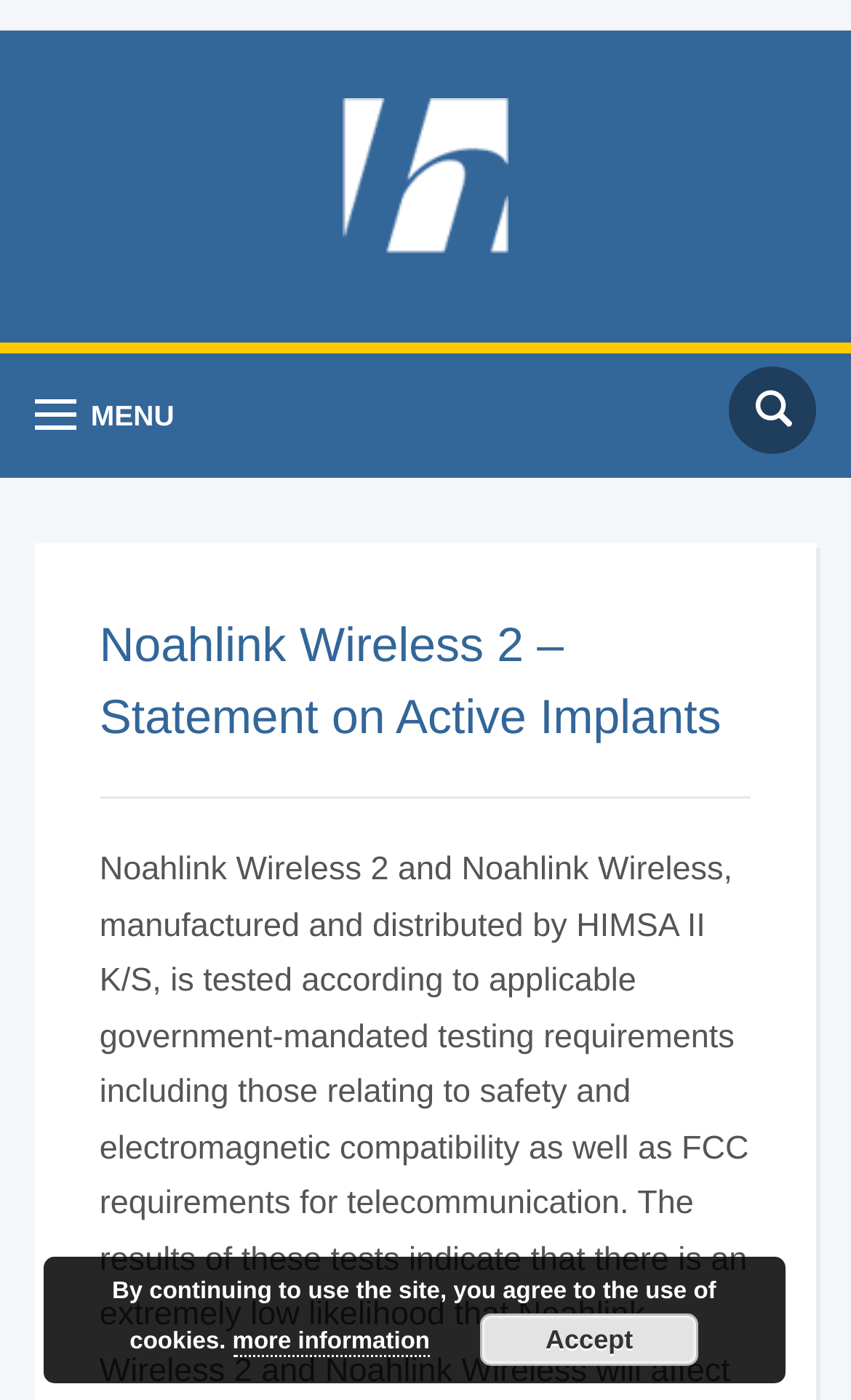Identify the bounding box of the HTML element described here: "more information". Provide the coordinates as four float numbers between 0 and 1: [left, top, right, bottom].

[0.273, 0.949, 0.505, 0.969]